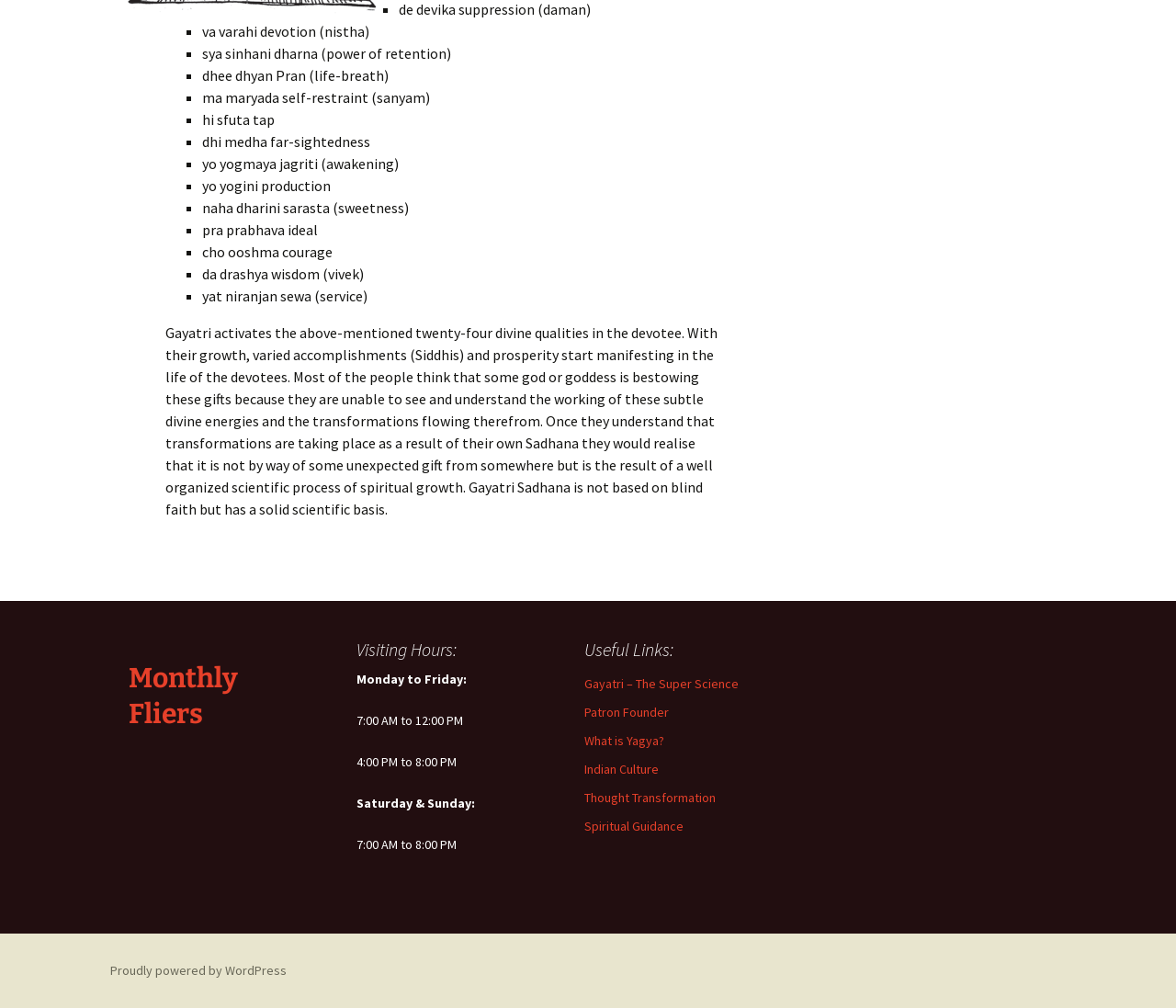What is Gayatri Sadhana based on?
From the image, respond using a single word or phrase.

a scientific process